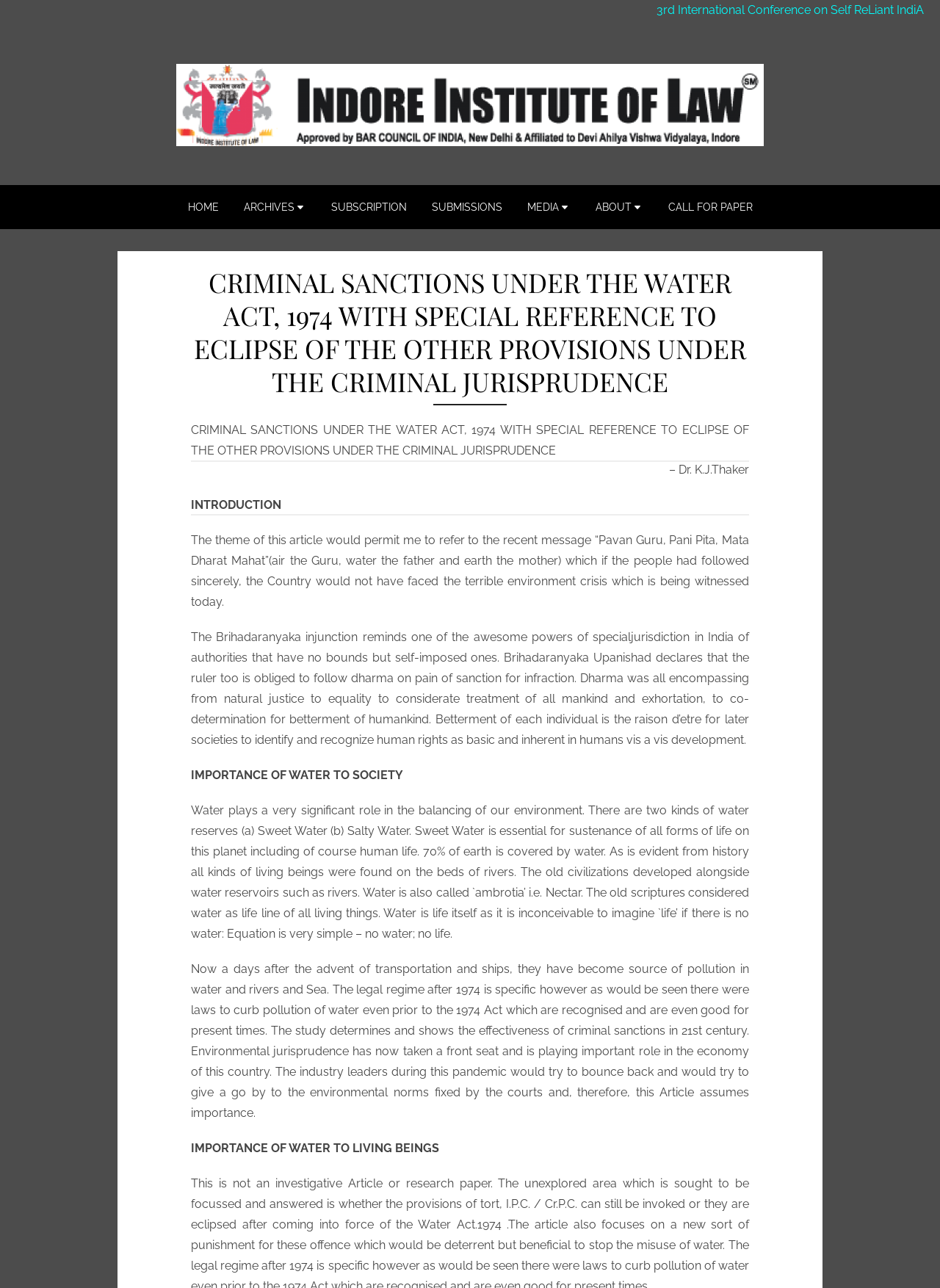Create an elaborate caption that covers all aspects of the webpage.

The webpage is about "CRIMINAL SANCTIONS UNDER THE WATER ACT, 1974 WITH SPECIAL REFERENCE TO ECLIPSE OF THE OTHER PROVISIONS UNDER THE CRIMINAL JURISPRUDENCE" by the Indore Institute Of Law. At the top, there is a link to a 3rd International Conference on Self ReLiant IndiA, followed by a "Skip to content" link. Below these links, the Indore Institute Of Law's logo and name are displayed, along with a main navigation menu with seven links: HOME, ARCHIVES C, SUBSCRIPTION, SUBMISSIONS, MEDIA C, ABOUT C, and CALL FOR PAPER.

The main content of the webpage is an article with a heading that matches the title of the webpage. The article is divided into sections, including an introduction, IMPORTANCE OF WATER TO SOCIETY, and IMPORTANCE OF WATER TO LIVING BEINGS. The introduction discusses the theme of the article, which is about criminal sanctions under the Water Act, 1974. The article then goes on to discuss the importance of water in society, citing its role in balancing the environment and its significance in sustaining life. The article also touches on the legal regime after 1974 and the effectiveness of criminal sanctions in the 21st century.

Throughout the article, there are several paragraphs of text, with some quotes and phrases highlighted. The text is well-structured, with clear headings and concise language. Overall, the webpage appears to be a scholarly article or research paper on the topic of criminal sanctions under the Water Act, 1974.